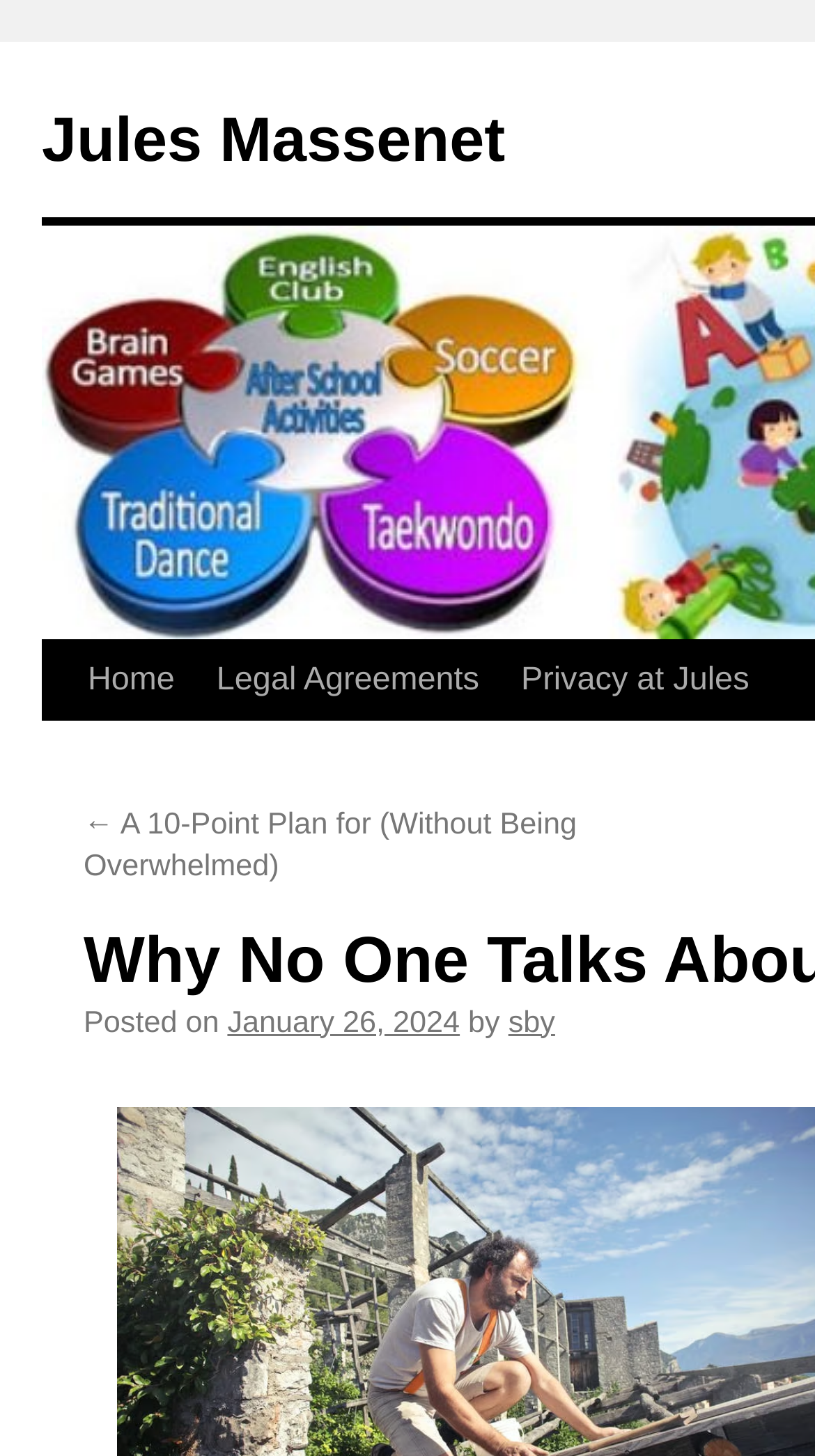What is the title of the linked article?
Examine the screenshot and reply with a single word or phrase.

A 10-Point Plan for